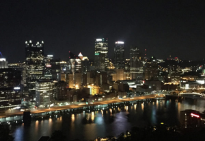Please answer the following question using a single word or phrase: 
What is the primary feature of the skyscrapers in the image?

Towering prominently